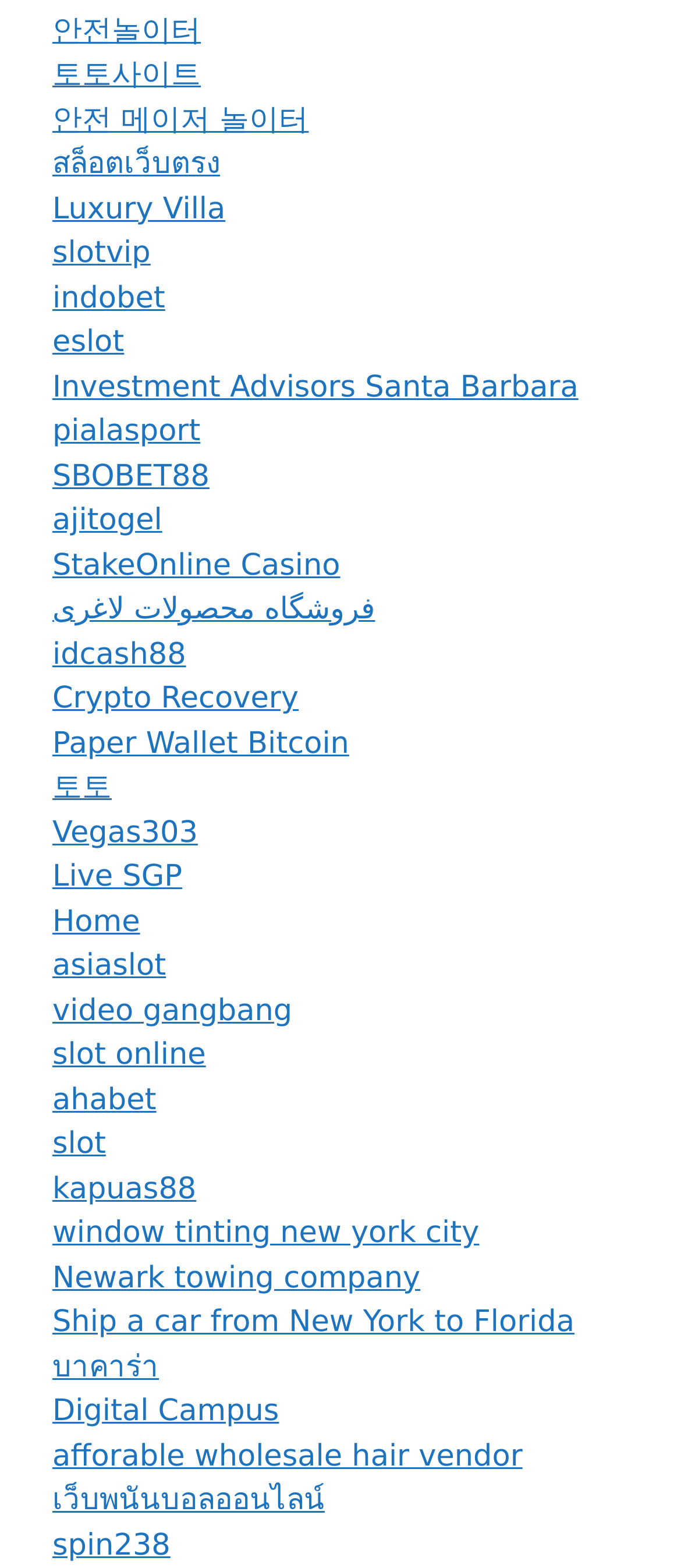Are there any links with non-English text? Based on the screenshot, please respond with a single word or phrase.

Yes